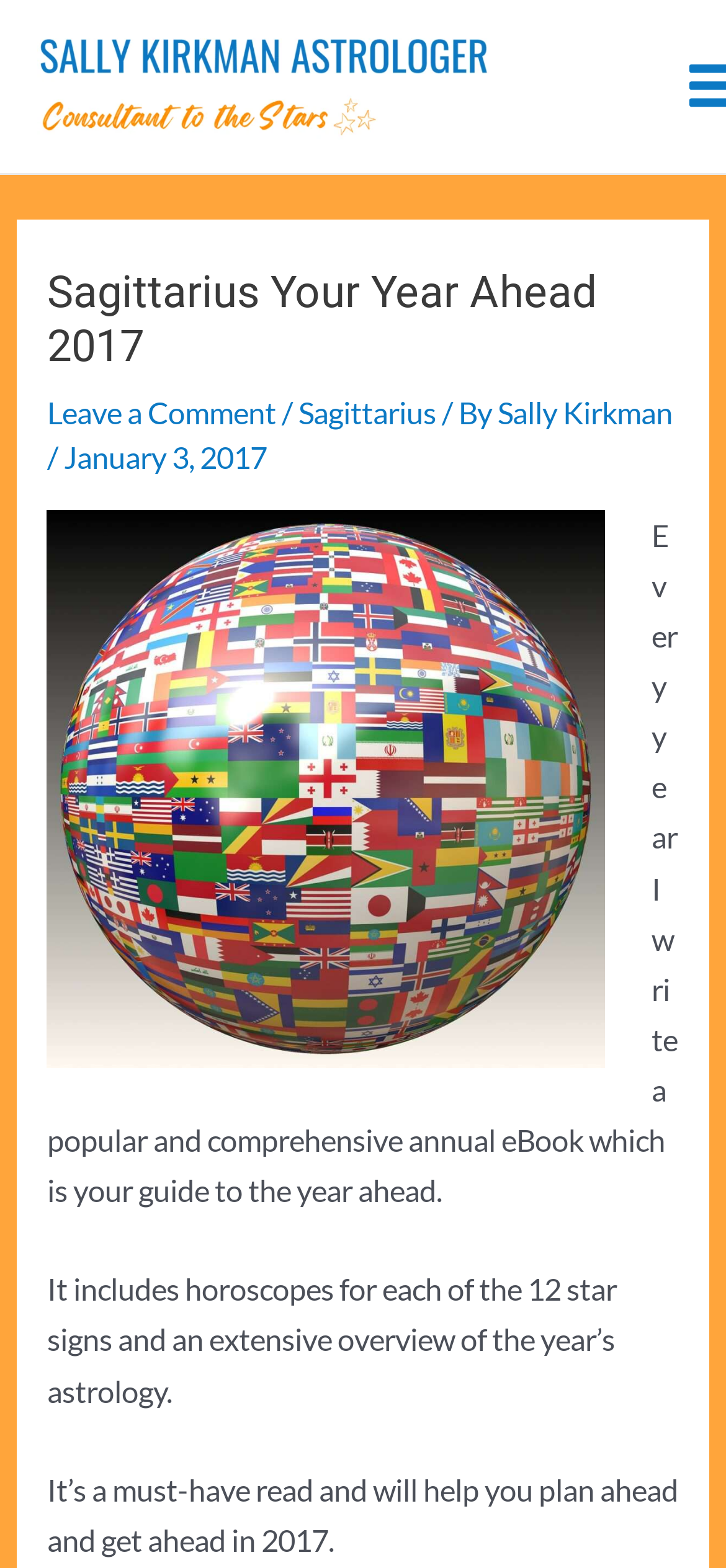When was the webpage published?
Using the image as a reference, answer the question with a short word or phrase.

January 3, 2017